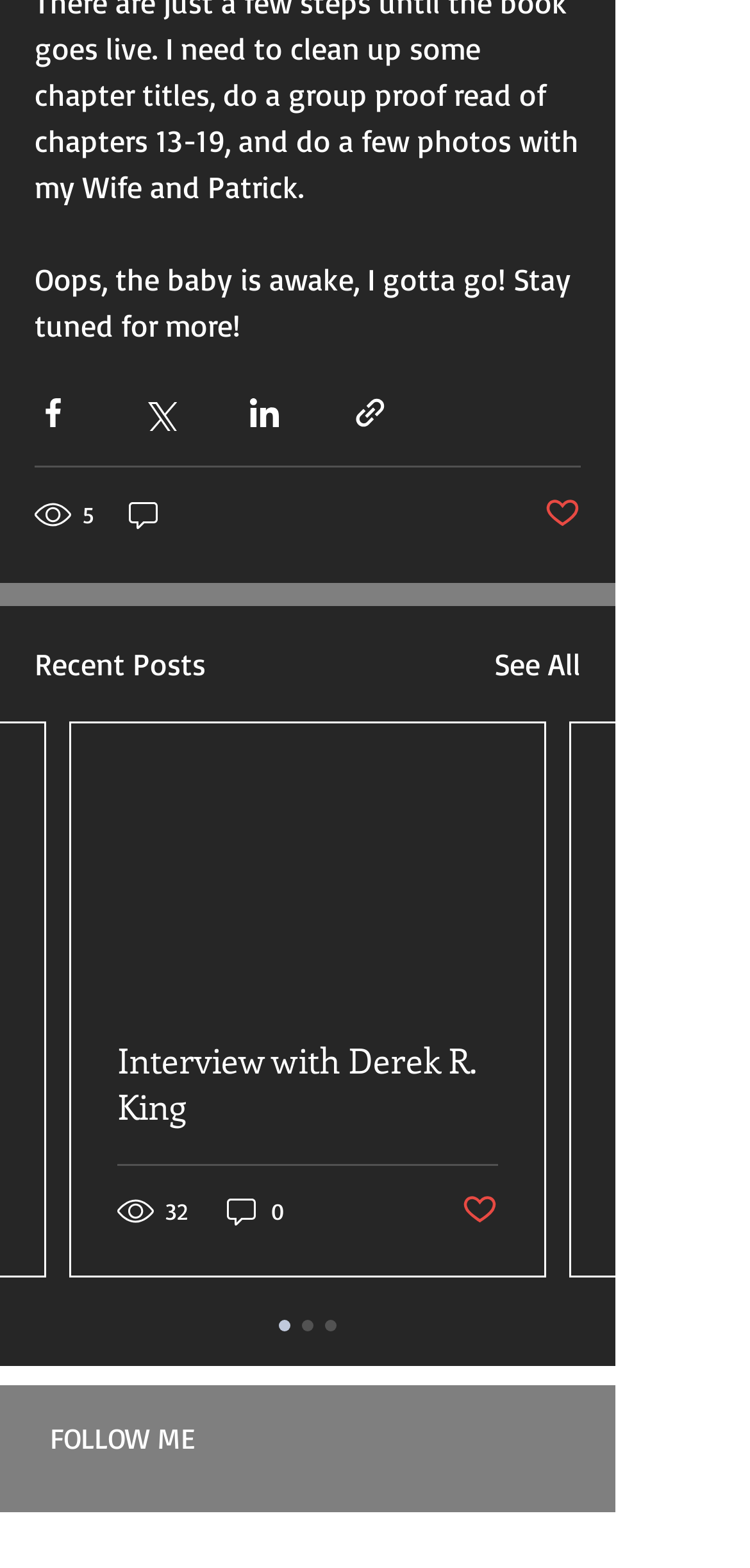What social media platforms are available for sharing?
Please give a detailed and elaborate explanation in response to the question.

I found a set of buttons at the top of the webpage with labels 'Share via Facebook', 'Share via Twitter', and 'Share via LinkedIn', which indicates that these social media platforms are available for sharing.